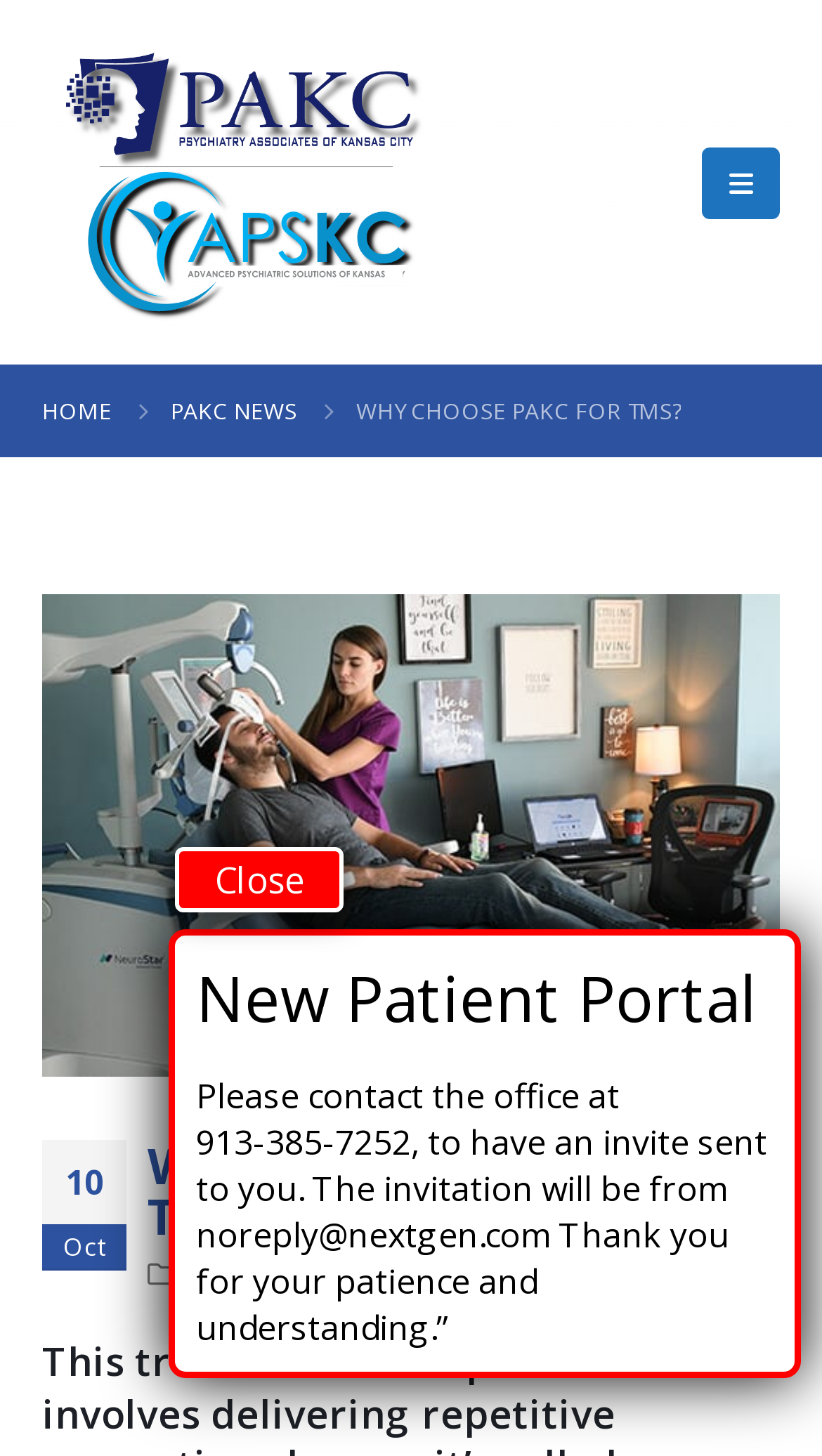Please identify the bounding box coordinates of the region to click in order to complete the given instruction: "Contact us". The coordinates should be four float numbers between 0 and 1, i.e., [left, top, right, bottom].

None